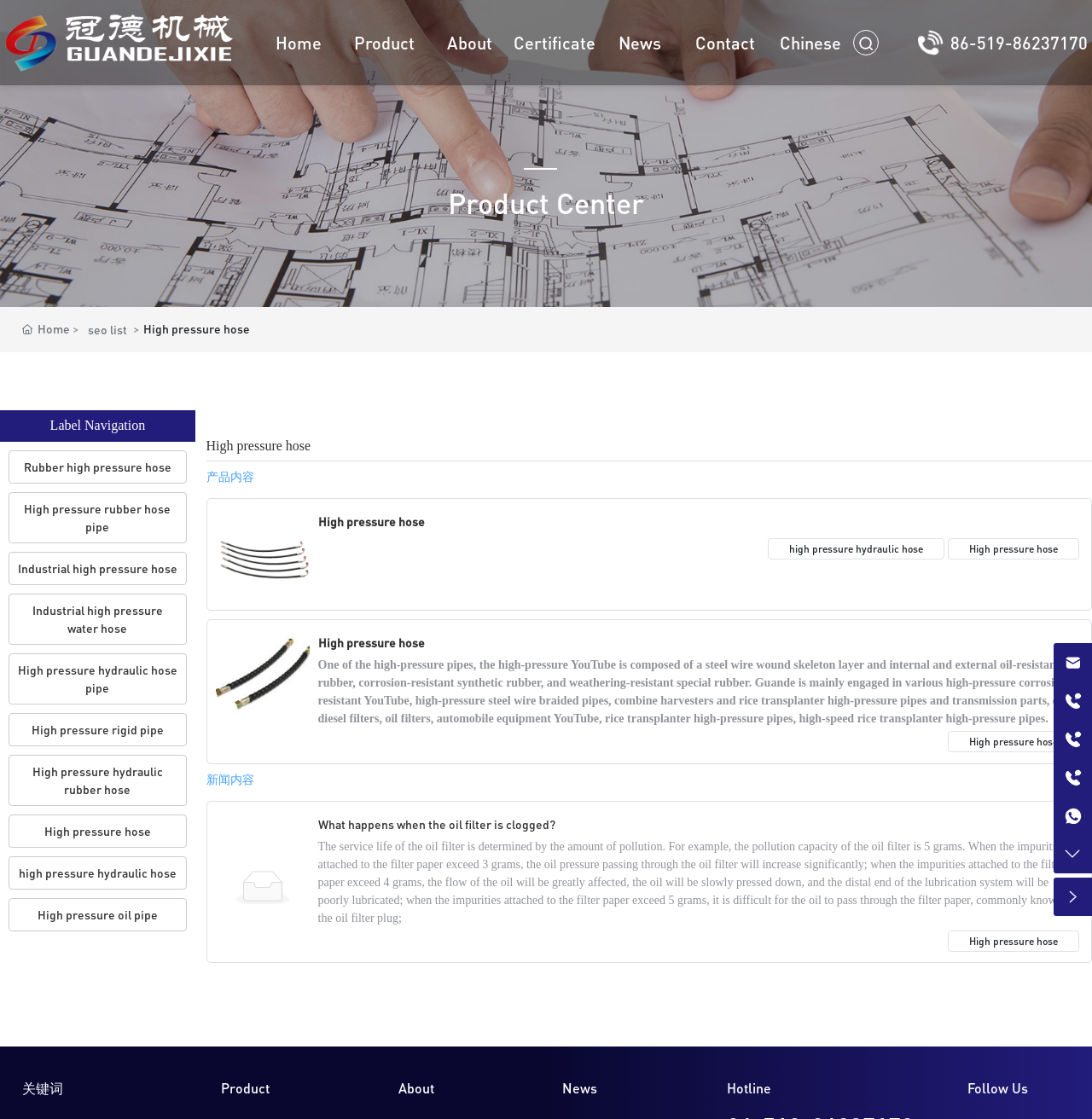Specify the bounding box coordinates of the area to click in order to execute this command: 'Read news about 'What happens when the oil filter is clogged?''. The coordinates should consist of four float numbers ranging from 0 to 1, and should be formatted as [left, top, right, bottom].

[0.291, 0.729, 0.508, 0.743]